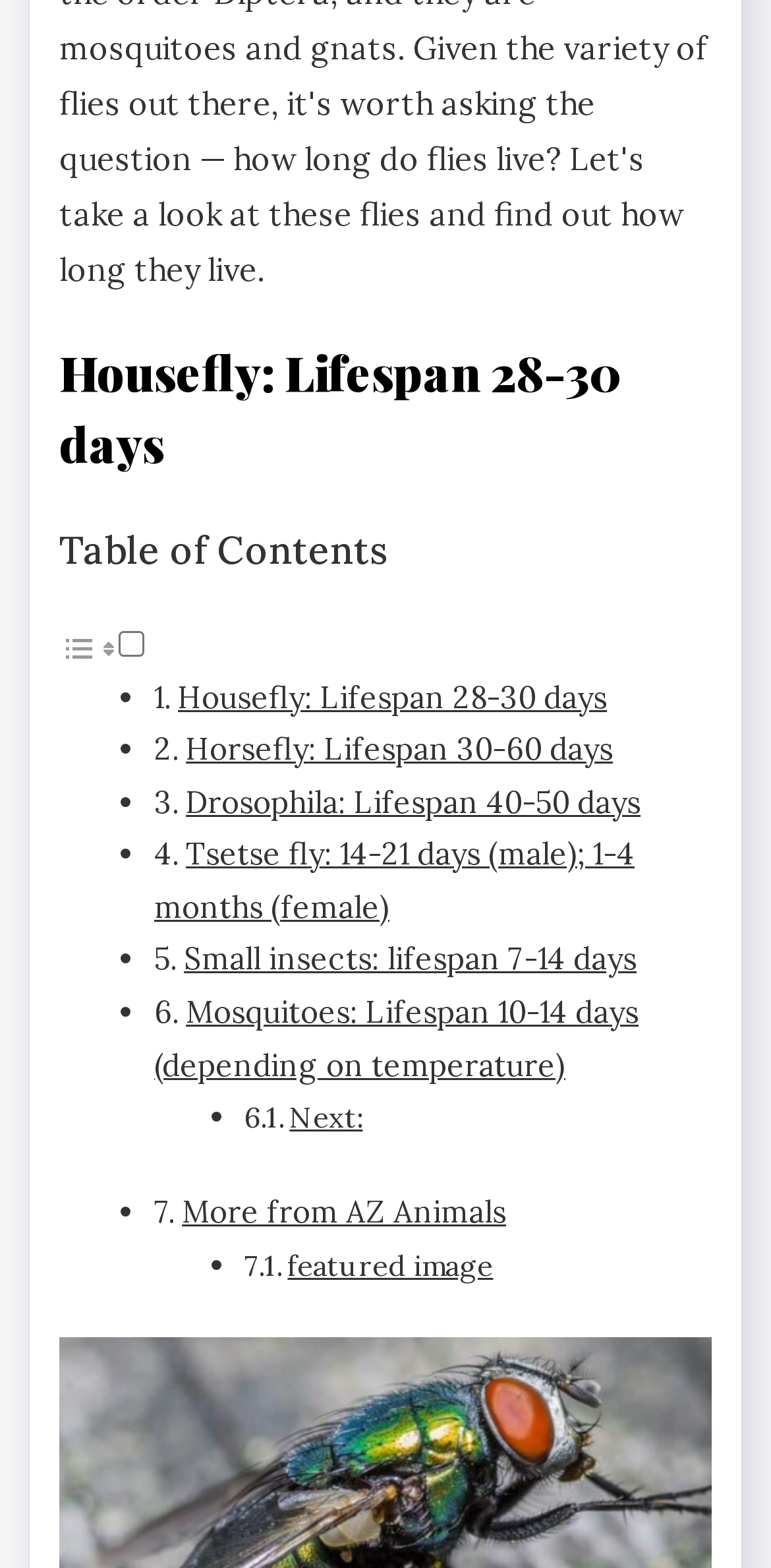What is the lifespan of a female tsetse fly?
Please respond to the question with as much detail as possible.

The answer can be found in the list item that mentions 'Tsetse fly: 14-21 days (male); 1-4 months (female)'. This list item provides the lifespan of both male and female tsetse flies.